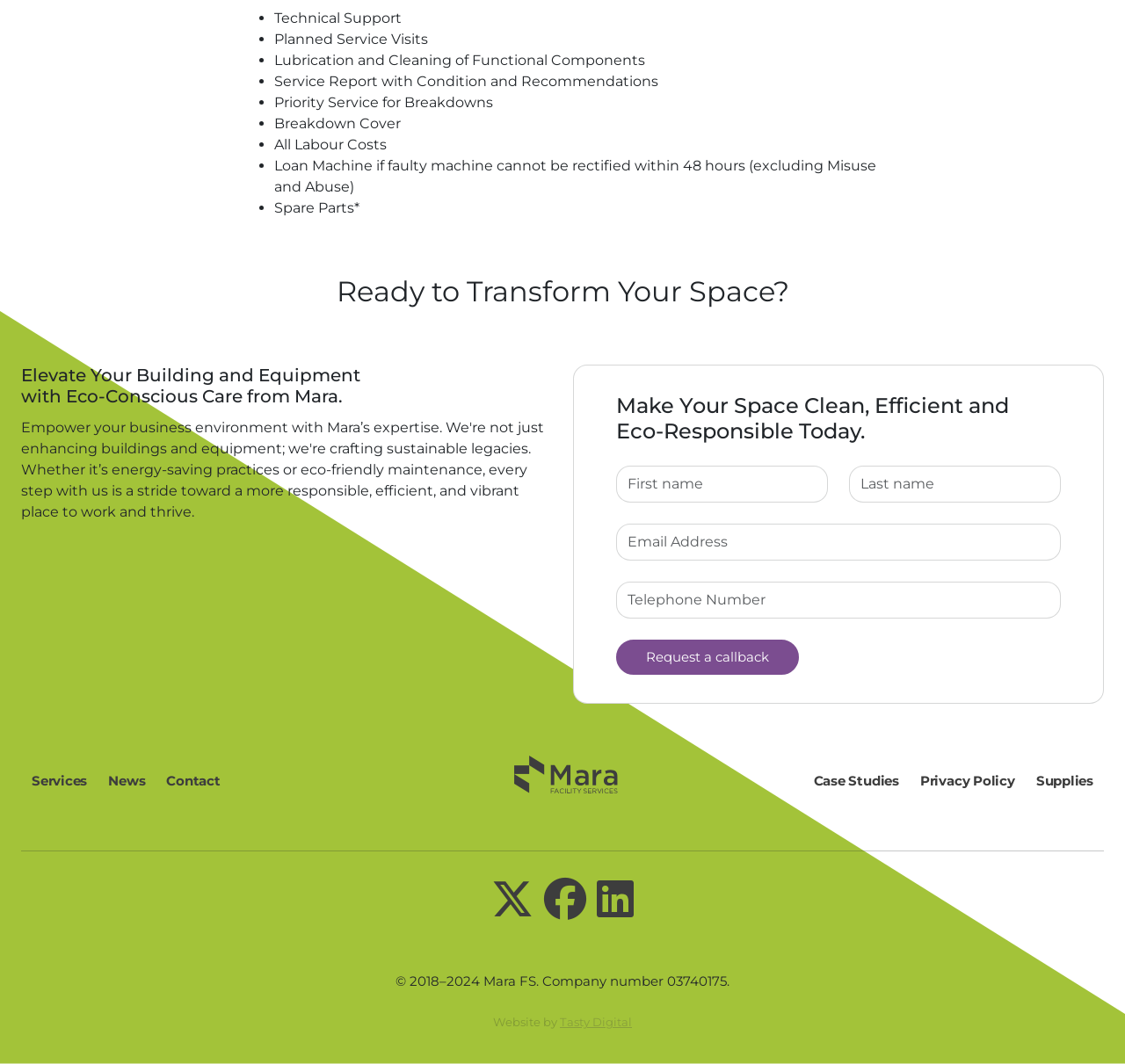Determine the bounding box coordinates of the element that should be clicked to execute the following command: "Fill in the First Name field".

[0.548, 0.438, 0.736, 0.472]